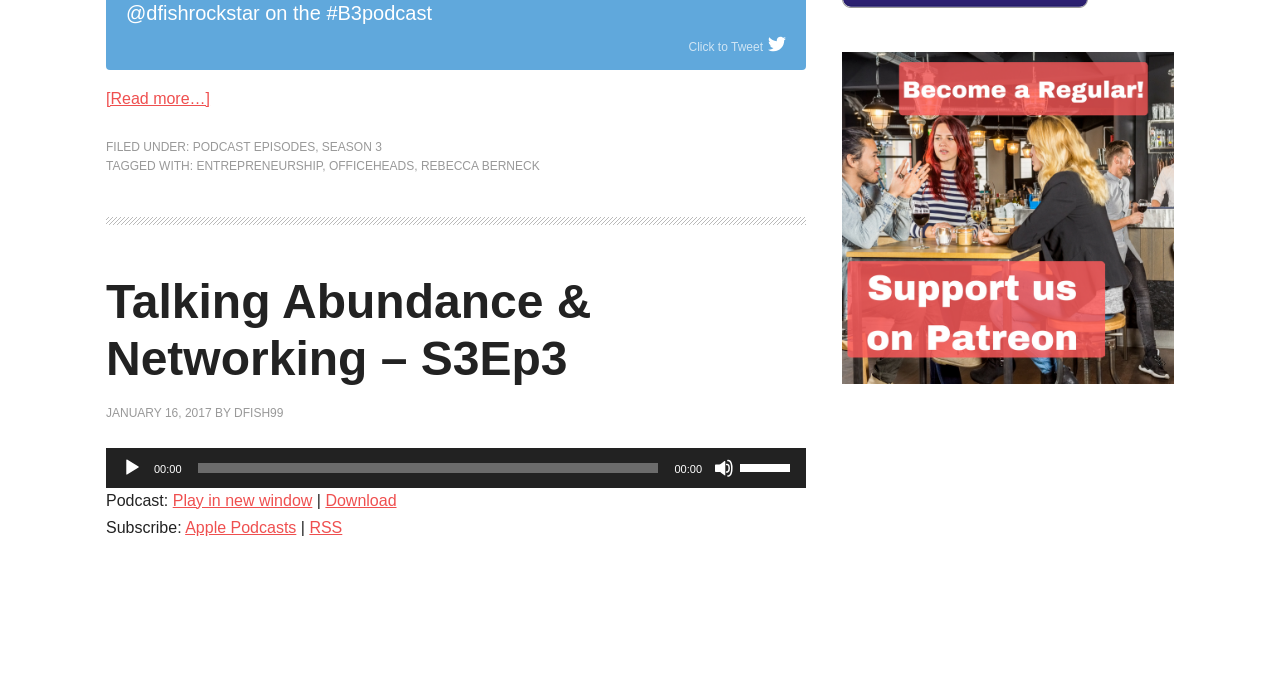Please determine the bounding box coordinates of the section I need to click to accomplish this instruction: "Click to tweet".

[0.538, 0.059, 0.596, 0.08]